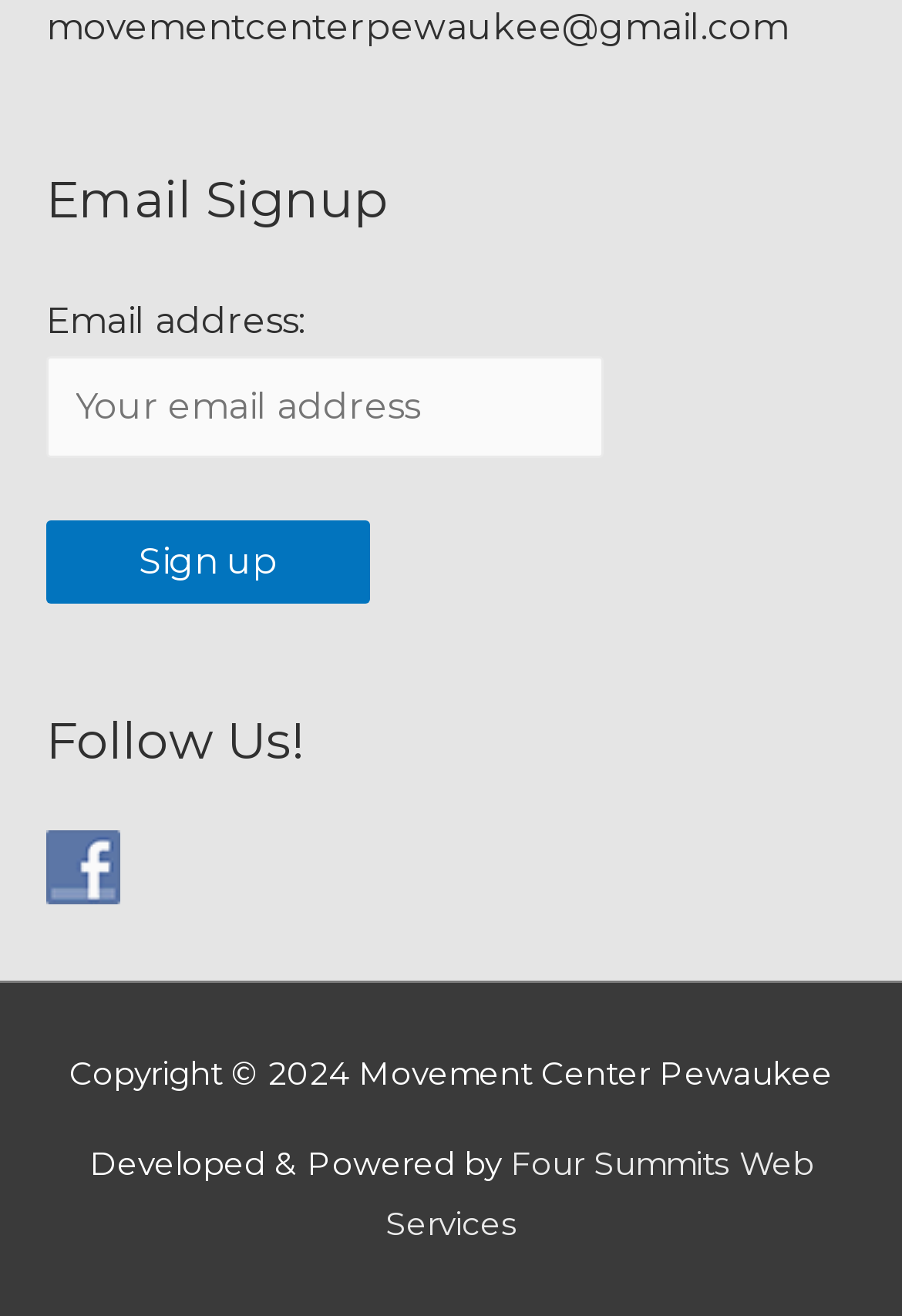Determine the bounding box coordinates of the UI element that matches the following description: "movementcenterpewaukee@gmail.com". The coordinates should be four float numbers between 0 and 1 in the format [left, top, right, bottom].

[0.051, 0.004, 0.874, 0.037]